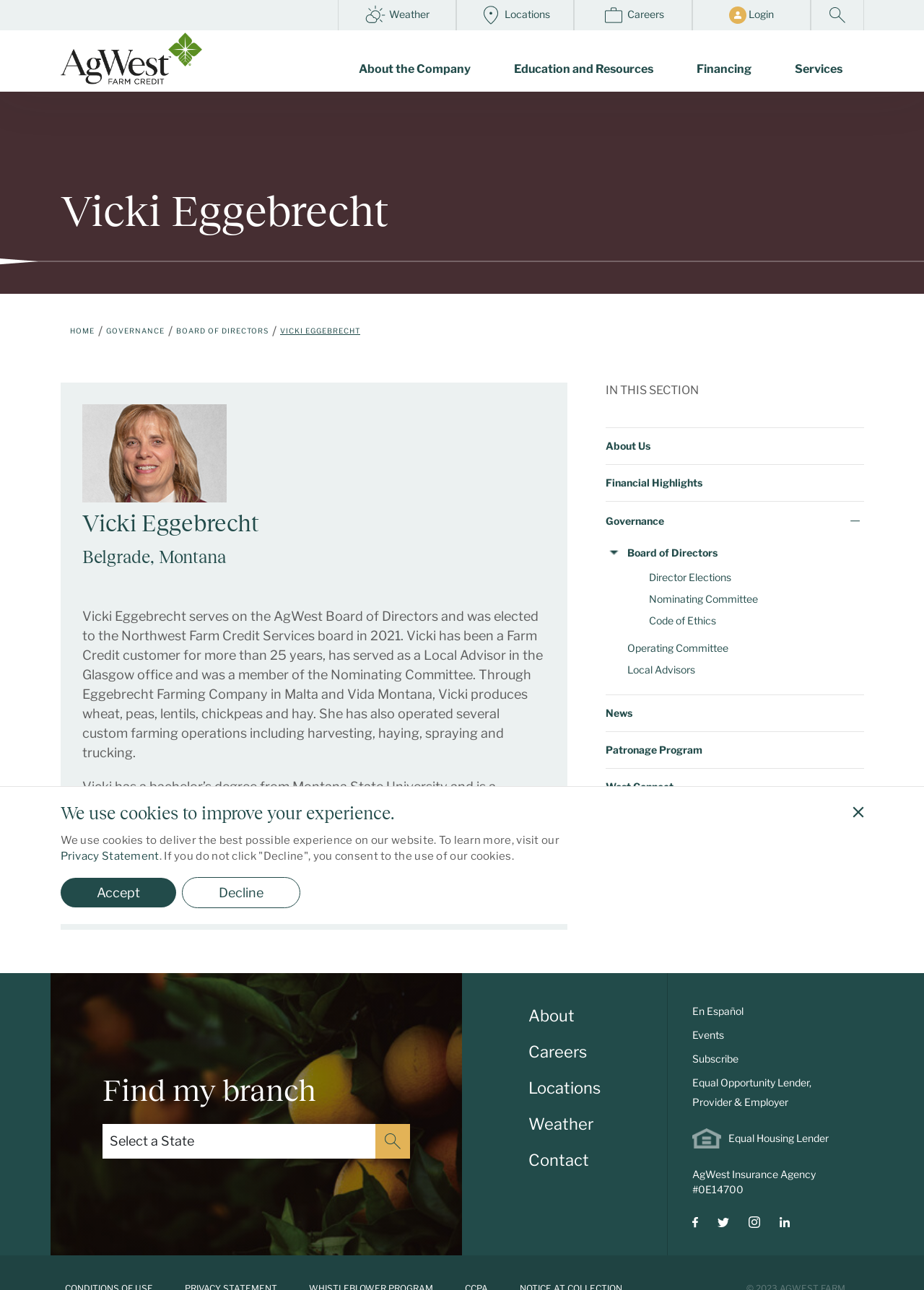What is Vicki Eggebrecht's profession?
Based on the screenshot, provide your answer in one word or phrase.

Farmer